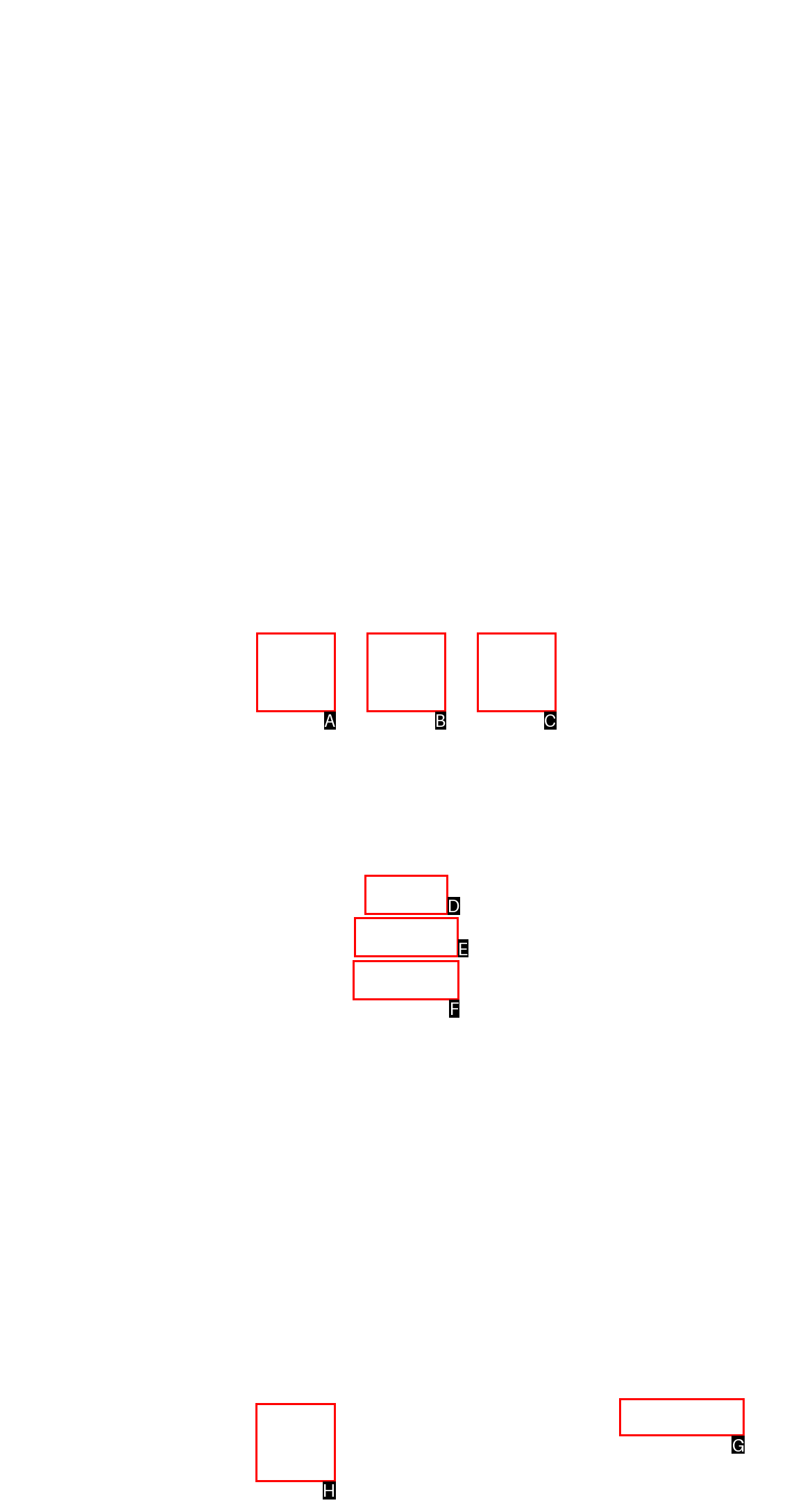Identify the correct UI element to click for the following task: Visit Facebook Choose the option's letter based on the given choices.

H